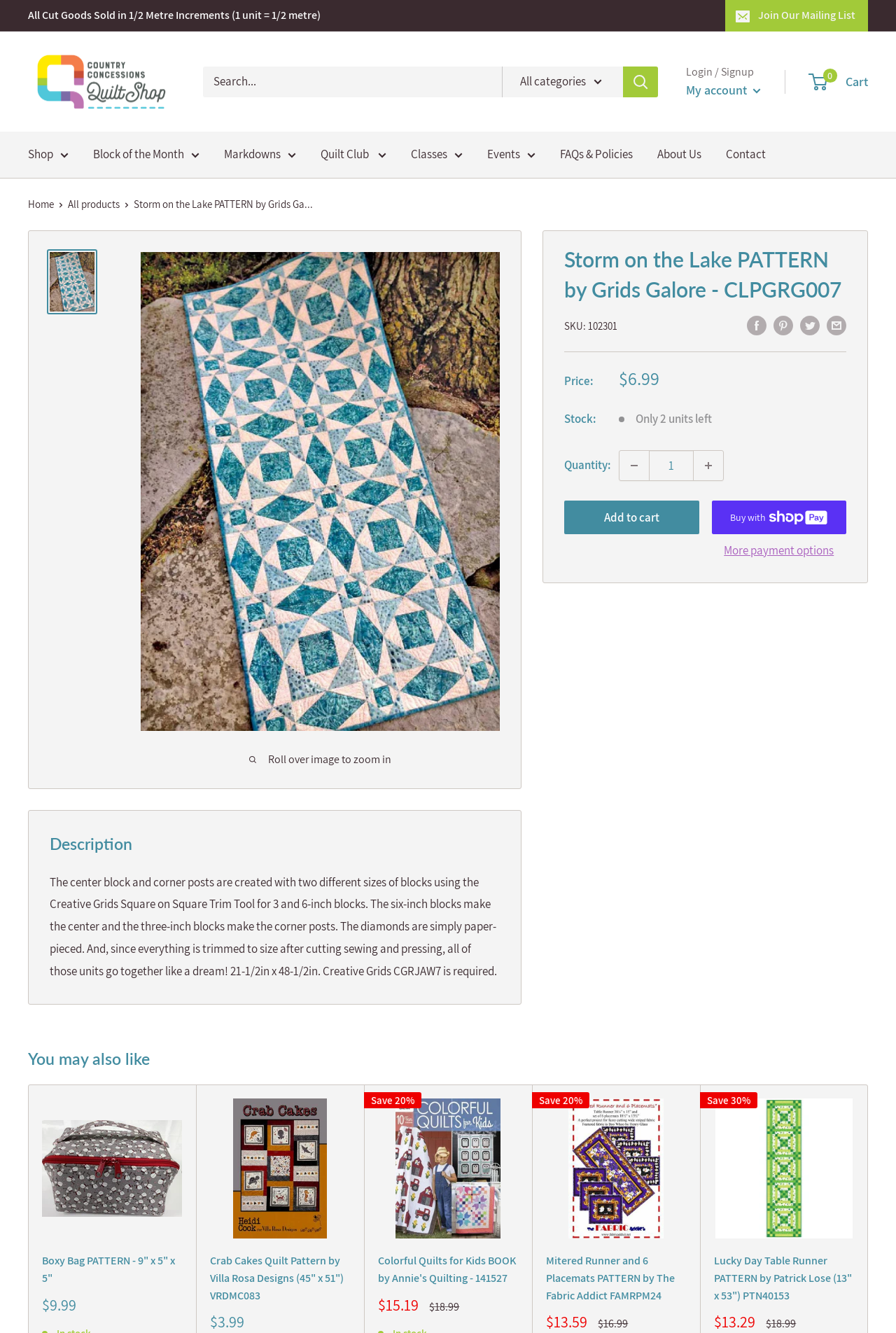Determine the bounding box coordinates of the region to click in order to accomplish the following instruction: "Share on Facebook". Provide the coordinates as four float numbers between 0 and 1, specifically [left, top, right, bottom].

[0.834, 0.235, 0.855, 0.252]